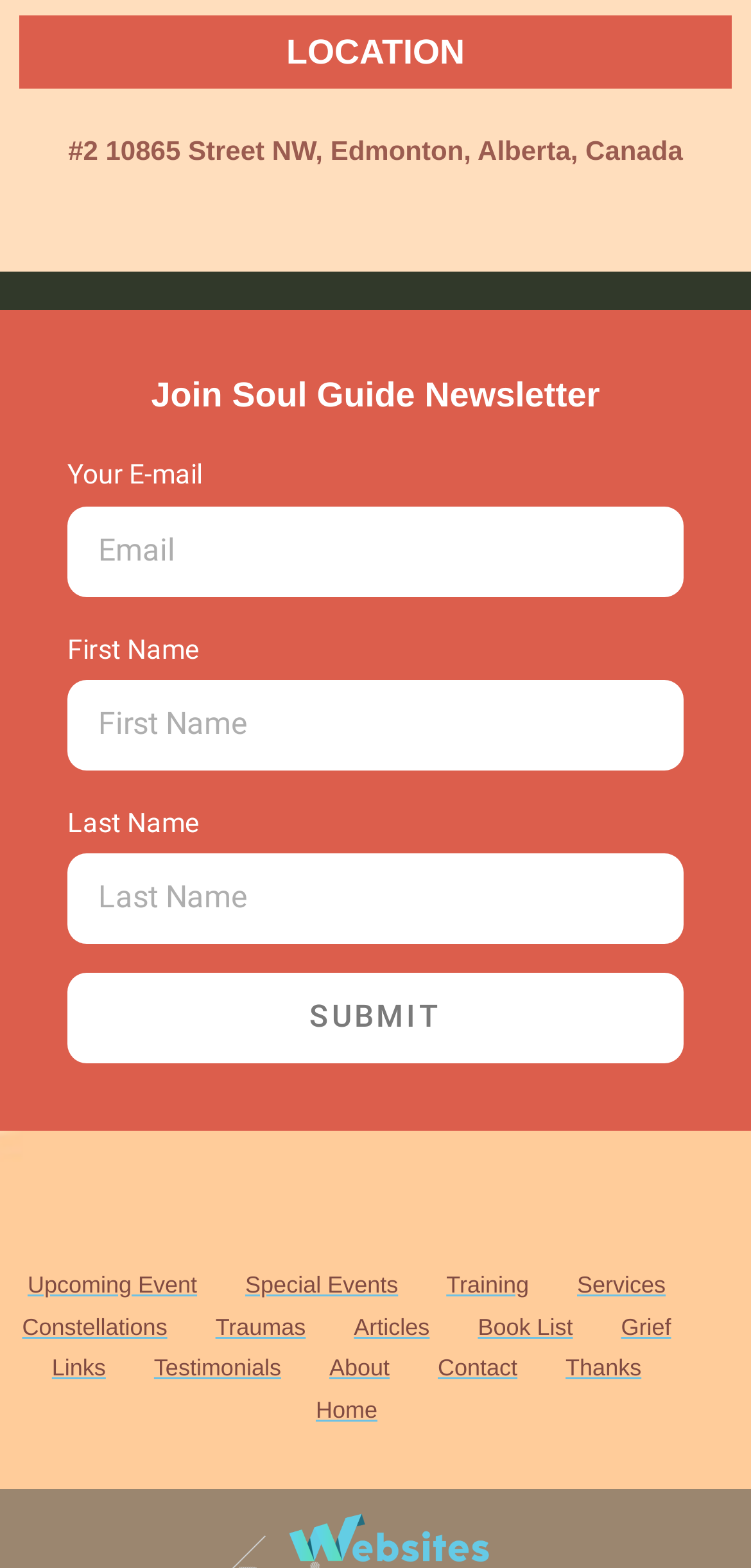Find the bounding box coordinates of the element I should click to carry out the following instruction: "Click the SUBMIT button".

[0.09, 0.62, 0.91, 0.678]